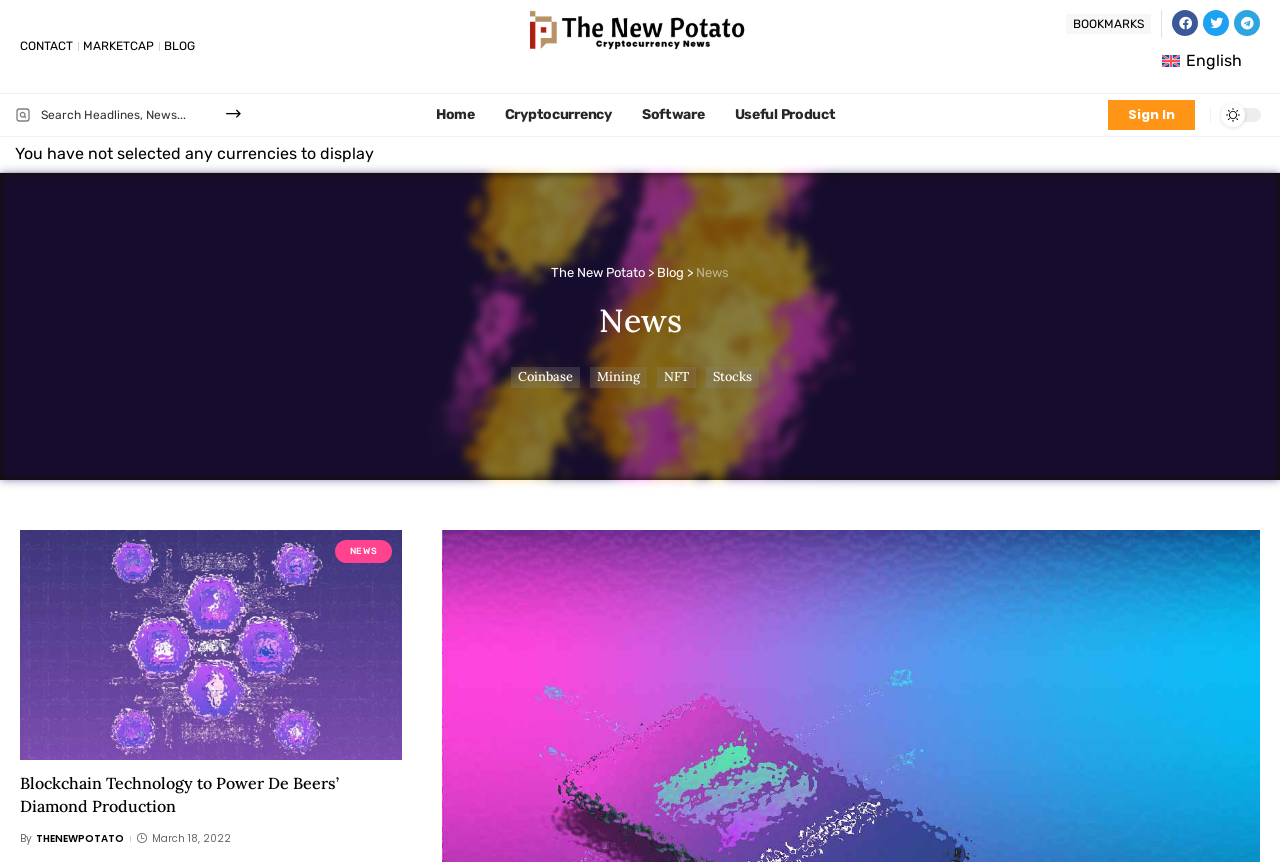What is the date of the news article?
Analyze the image and provide a thorough answer to the question.

I determined the date of the news article by looking at the time element '' which contains the text 'March 18, 2022'.